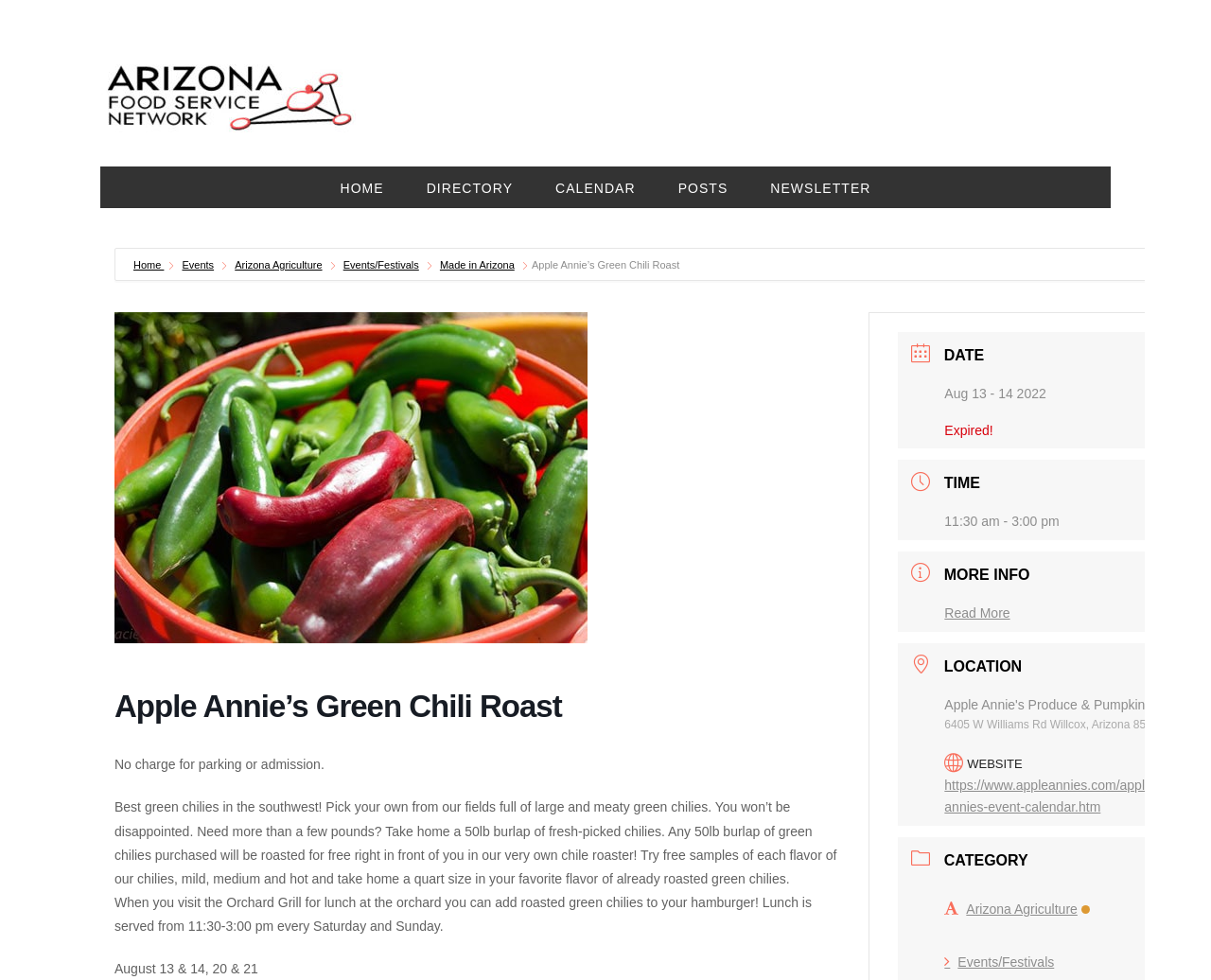Determine the bounding box coordinates of the region that needs to be clicked to achieve the task: "Click on the 'HOME' link".

[0.265, 0.17, 0.333, 0.212]